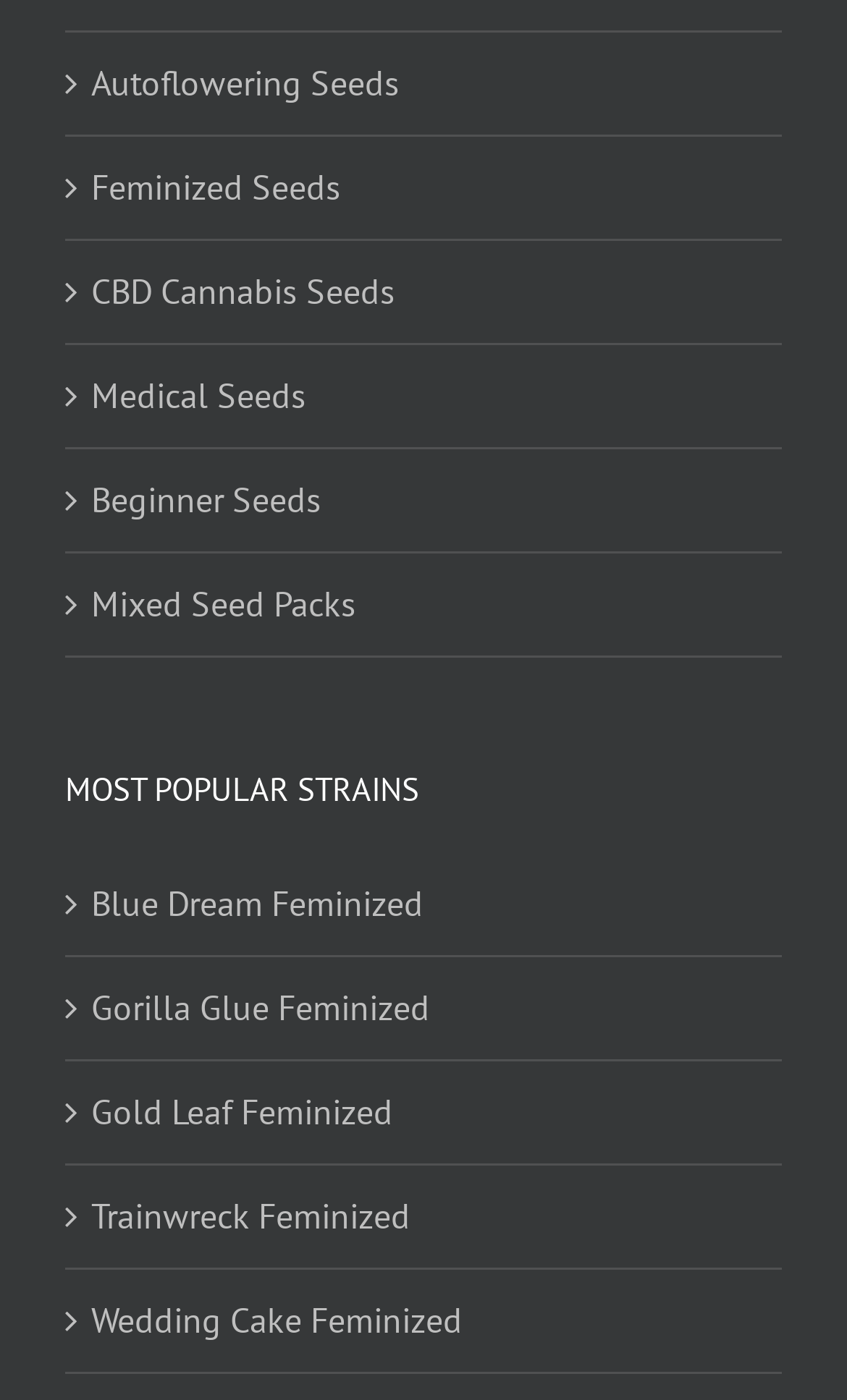Review the image closely and give a comprehensive answer to the question: What type of seeds are featured on this webpage?

Based on the links and headings on the webpage, it appears that the webpage is focused on cannabis seeds, with categories such as Autoflowering Seeds, Feminized Seeds, and Medical Seeds.